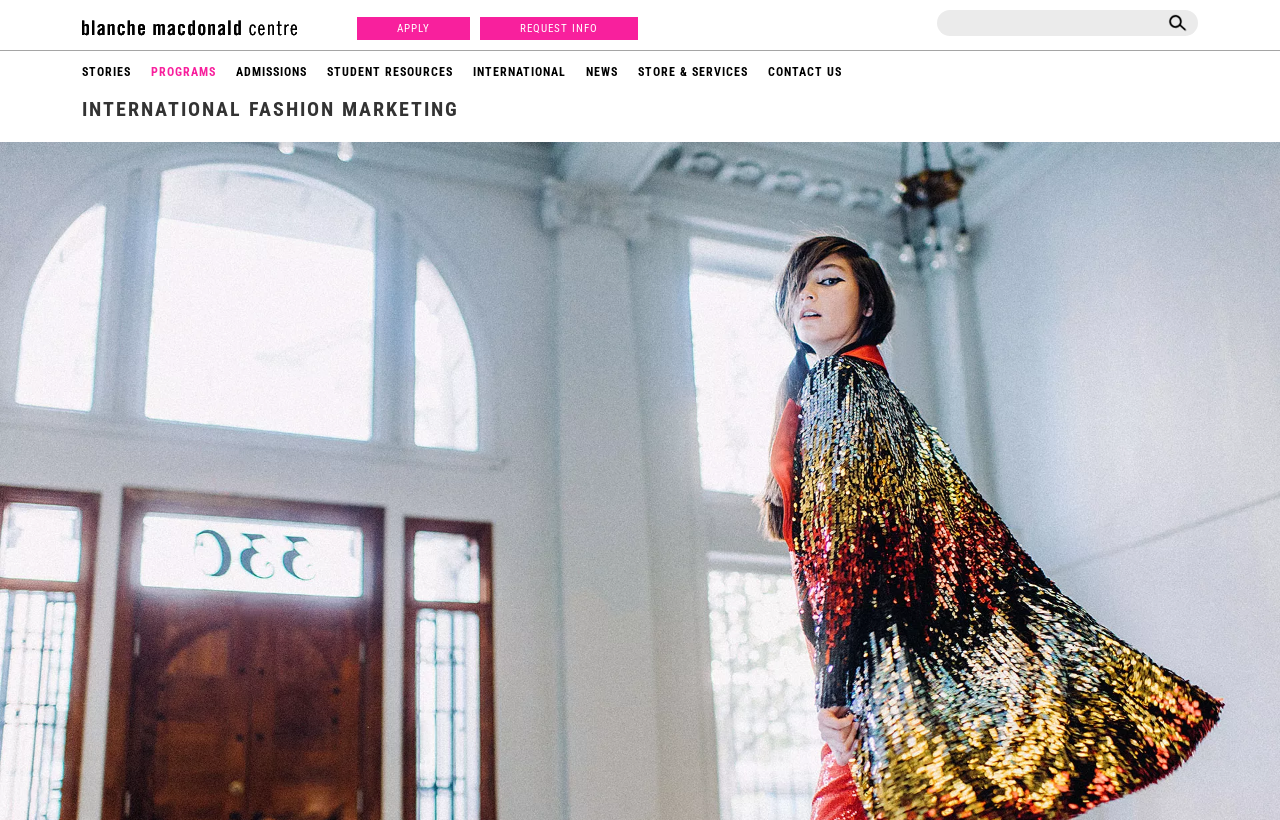From the webpage screenshot, predict the bounding box coordinates (top-left x, top-left y, bottom-right x, bottom-right y) for the UI element described here: Store & Services

[0.498, 0.077, 0.584, 0.099]